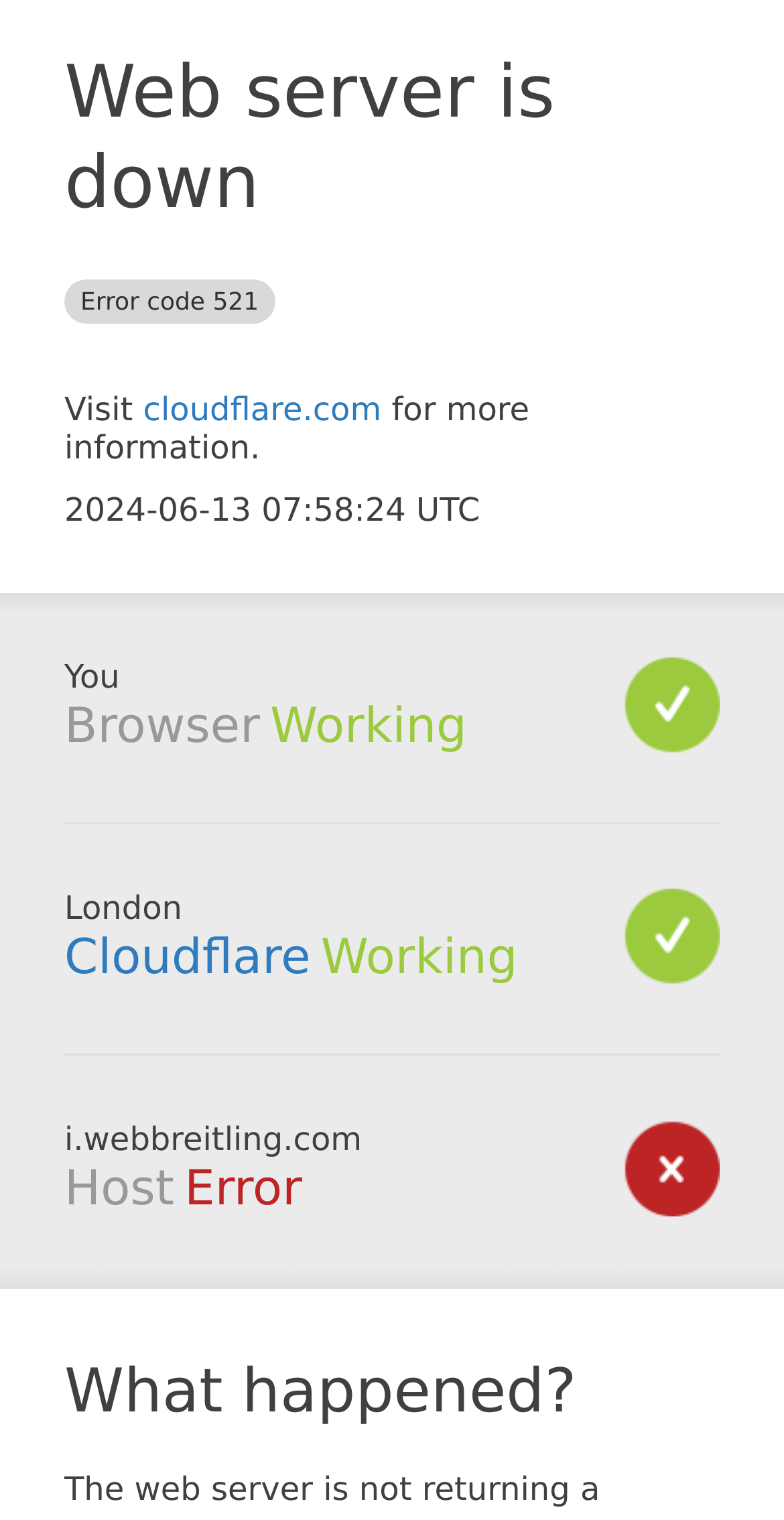What is the current status of the browser?
Refer to the screenshot and answer in one word or phrase.

Working